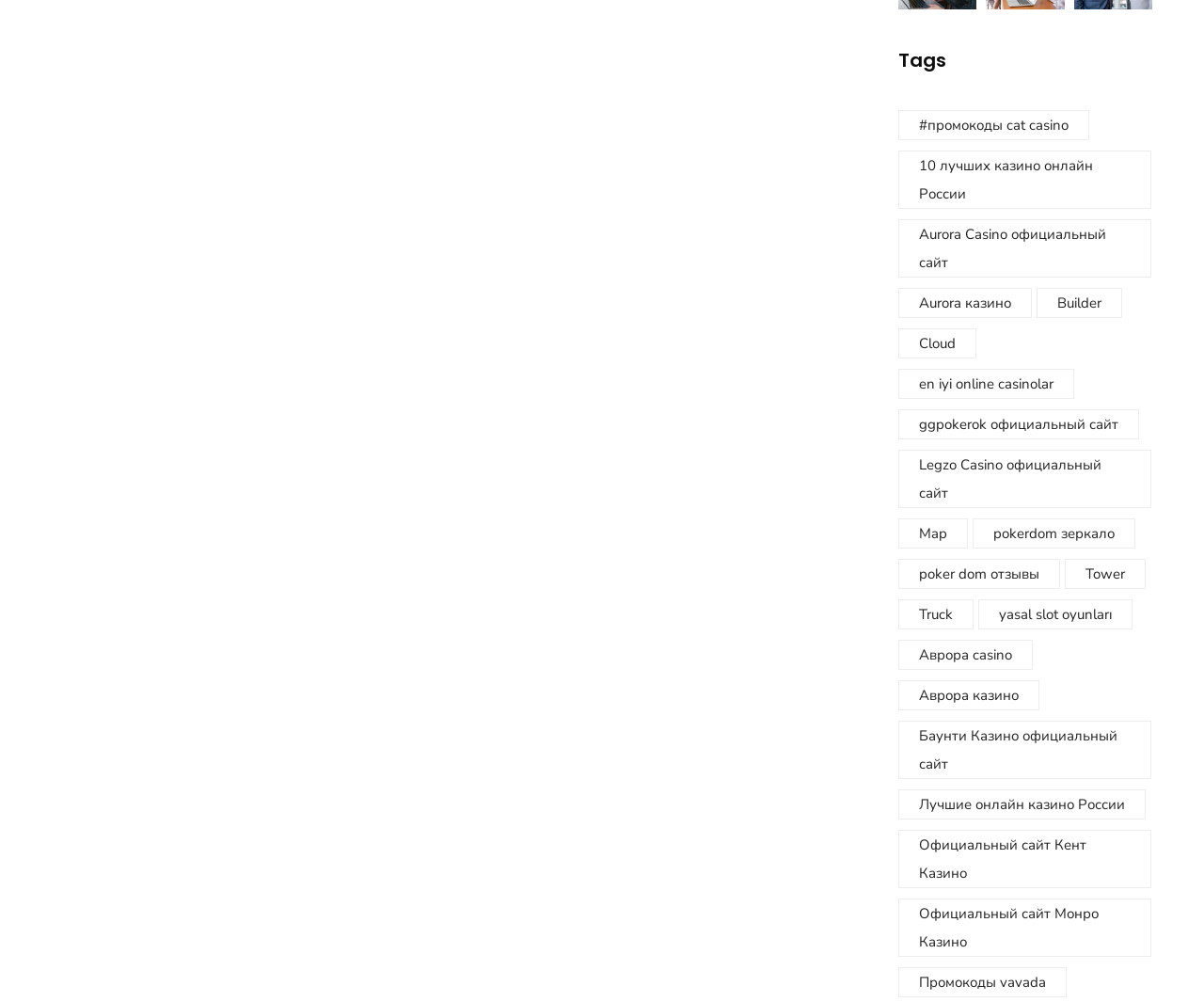Please determine the bounding box coordinates of the element to click on in order to accomplish the following task: "Explore 'Aurora Casino официальный сайт'". Ensure the coordinates are four float numbers ranging from 0 to 1, i.e., [left, top, right, bottom].

[0.746, 0.219, 0.956, 0.277]